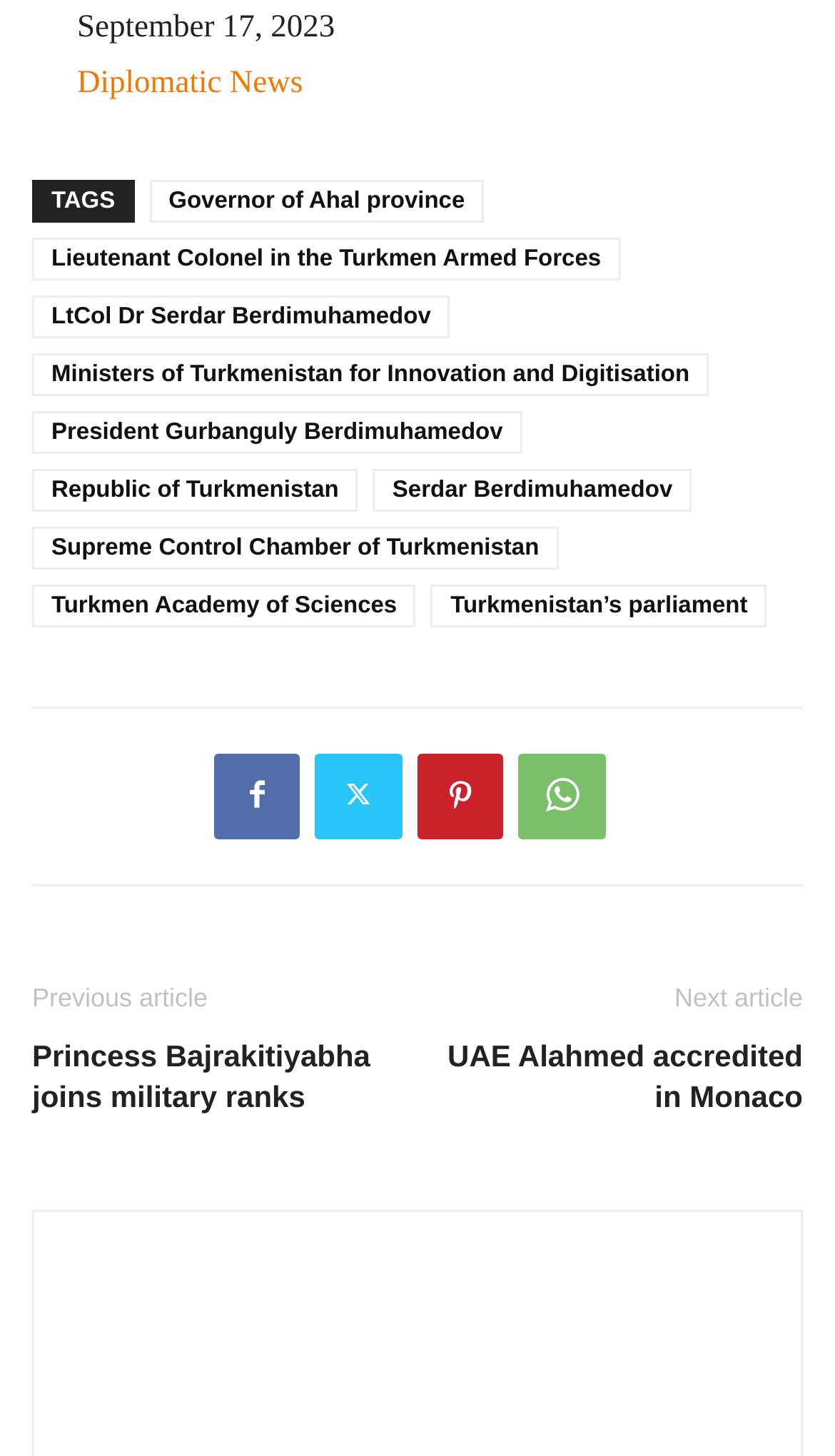Can you find the bounding box coordinates for the element that needs to be clicked to execute this instruction: "Click on 'Diplomatic News'"? The coordinates should be given as four float numbers between 0 and 1, i.e., [left, top, right, bottom].

[0.092, 0.045, 0.363, 0.068]